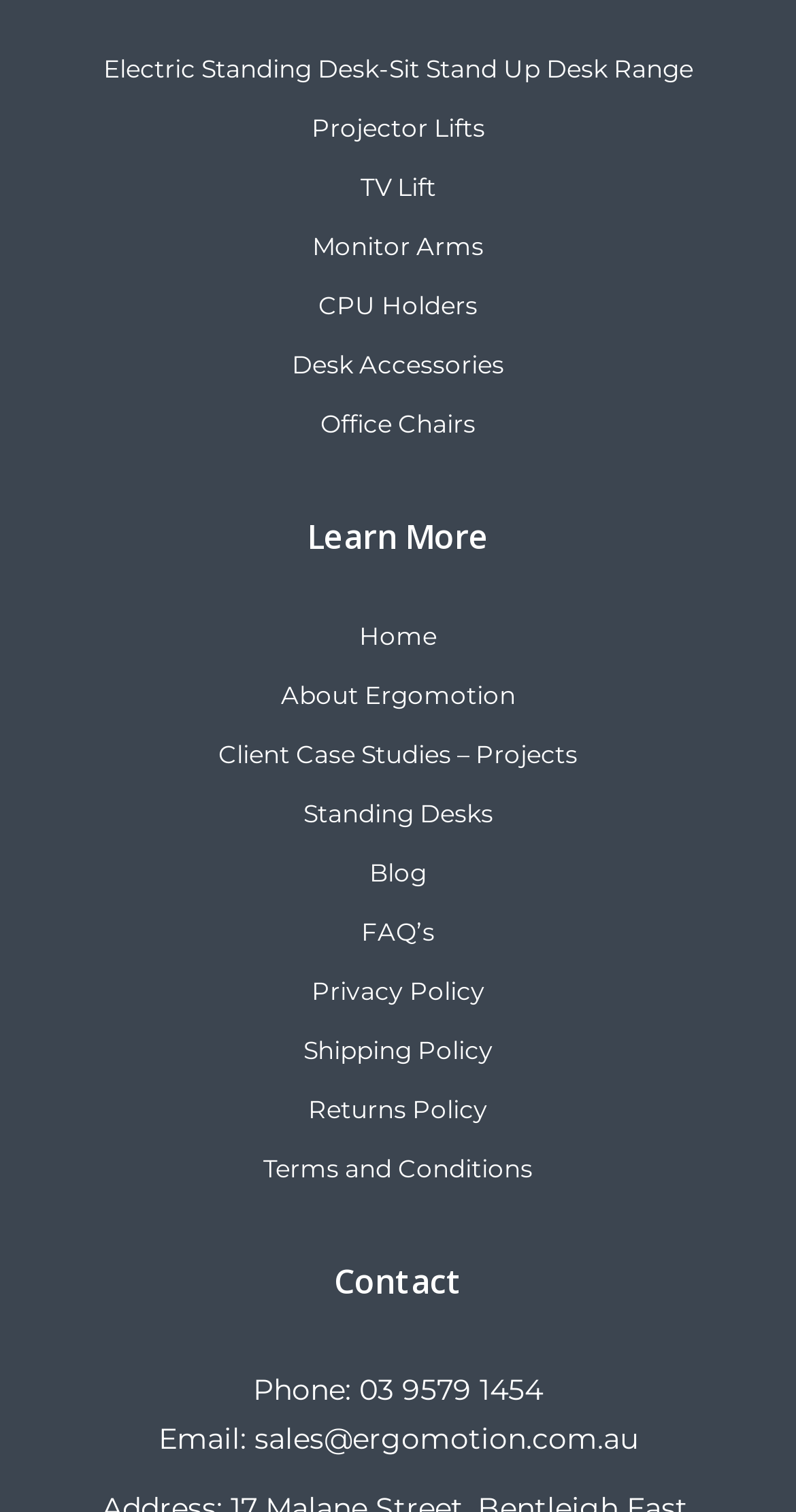With reference to the image, please provide a detailed answer to the following question: How many contact methods are provided?

The webpage provides two contact methods: phone number and email address. The phone number is '03 9579 1454' and the email address is 'sales@ergomotion.com.au'.